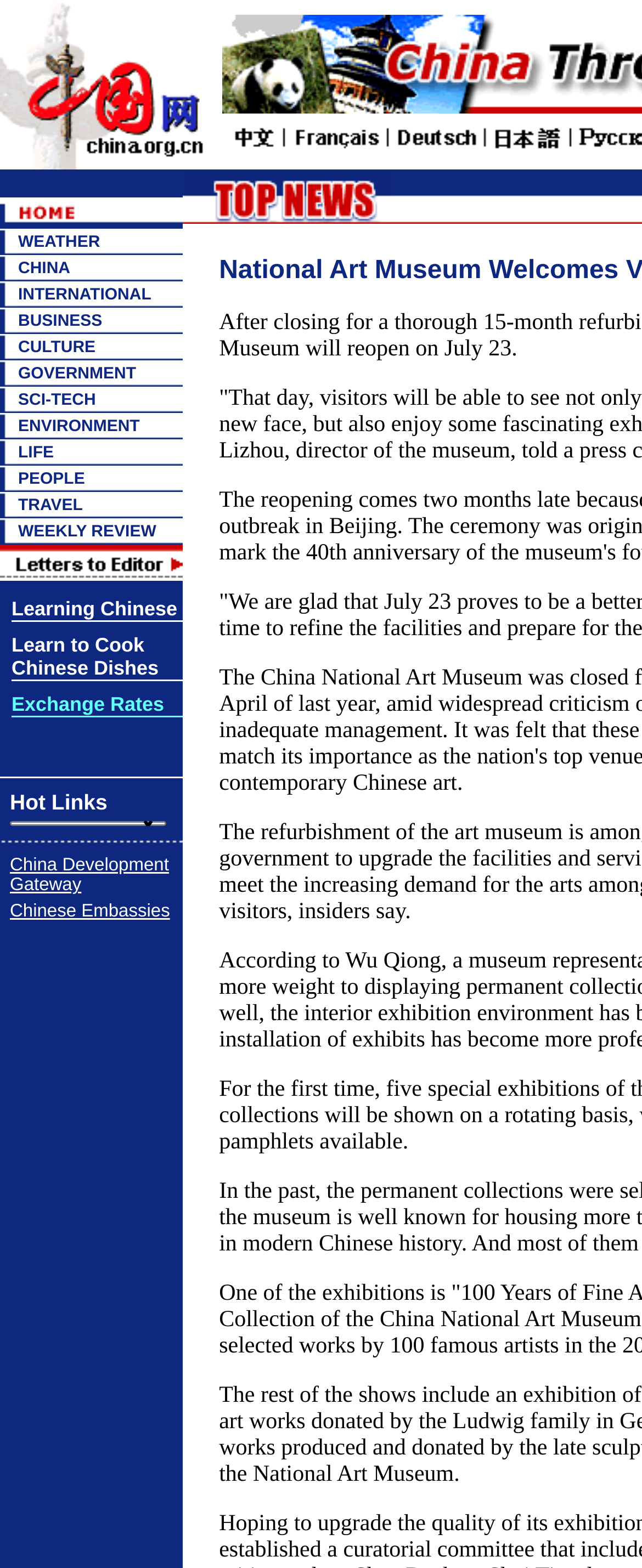Summarize the contents and layout of the webpage in detail.

The webpage is the National Art Museum's website, which welcomes visitors. At the top, there is a layout table cell containing a link and an image. Below this, there is a layout table with three rows, each containing a layout table cell with a link and an image.

The main content of the webpage is divided into several sections, each with a heading and a set of links. The sections are arranged vertically, with the first section starting from the top-left corner of the page. Each section has a heading, followed by a set of links, each with an accompanying image.

There are 10 sections in total, each with a heading and a set of links. The headings are: WEATHER, CHINA, INTERNATIONAL, BUSINESS, CULTURE, GOVERNMENT, SCI-TECH, ENVIRONMENT, LIFE, and PEOPLE. Each link has a corresponding image next to it.

The layout of the webpage is organized, with each section clearly separated from the others. The use of images and links creates a visually appealing and interactive experience for the user.